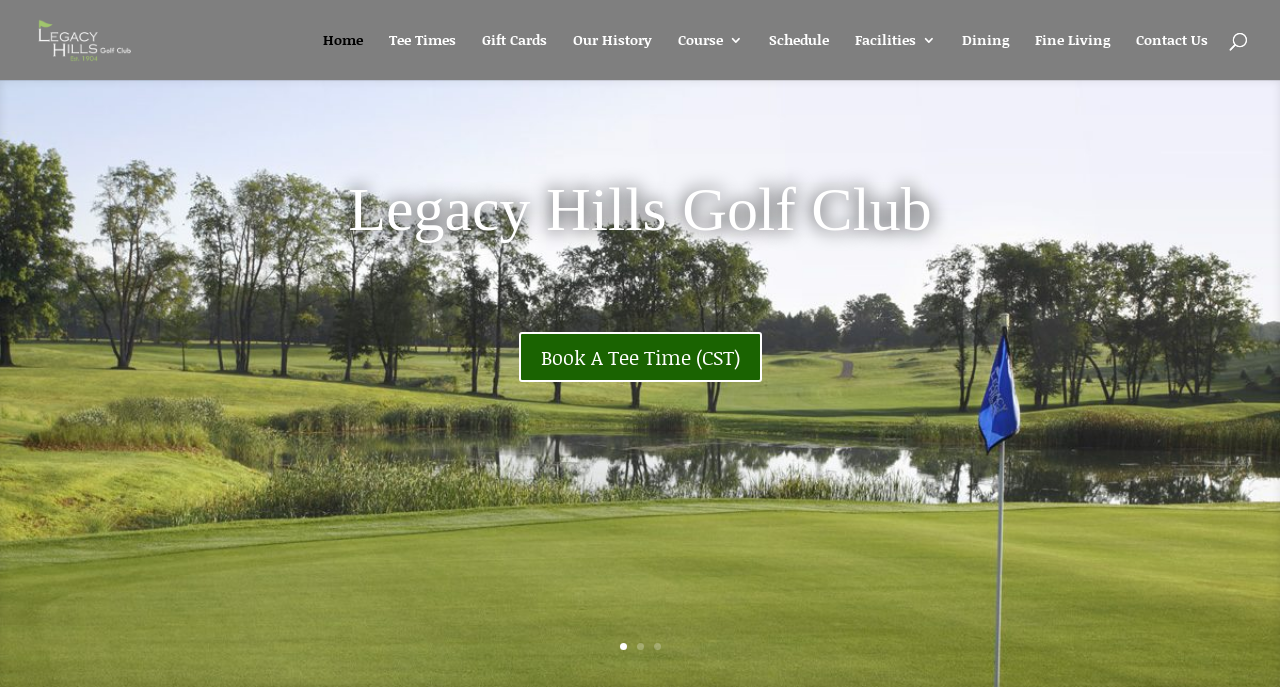What is the purpose of the 'Book A Tee Time' link?
Analyze the screenshot and provide a detailed answer to the question.

The link 'Book A Tee Time (CST) 5' is likely to be used to book a tee time at the golf club, as it is a common feature on golf club websites.